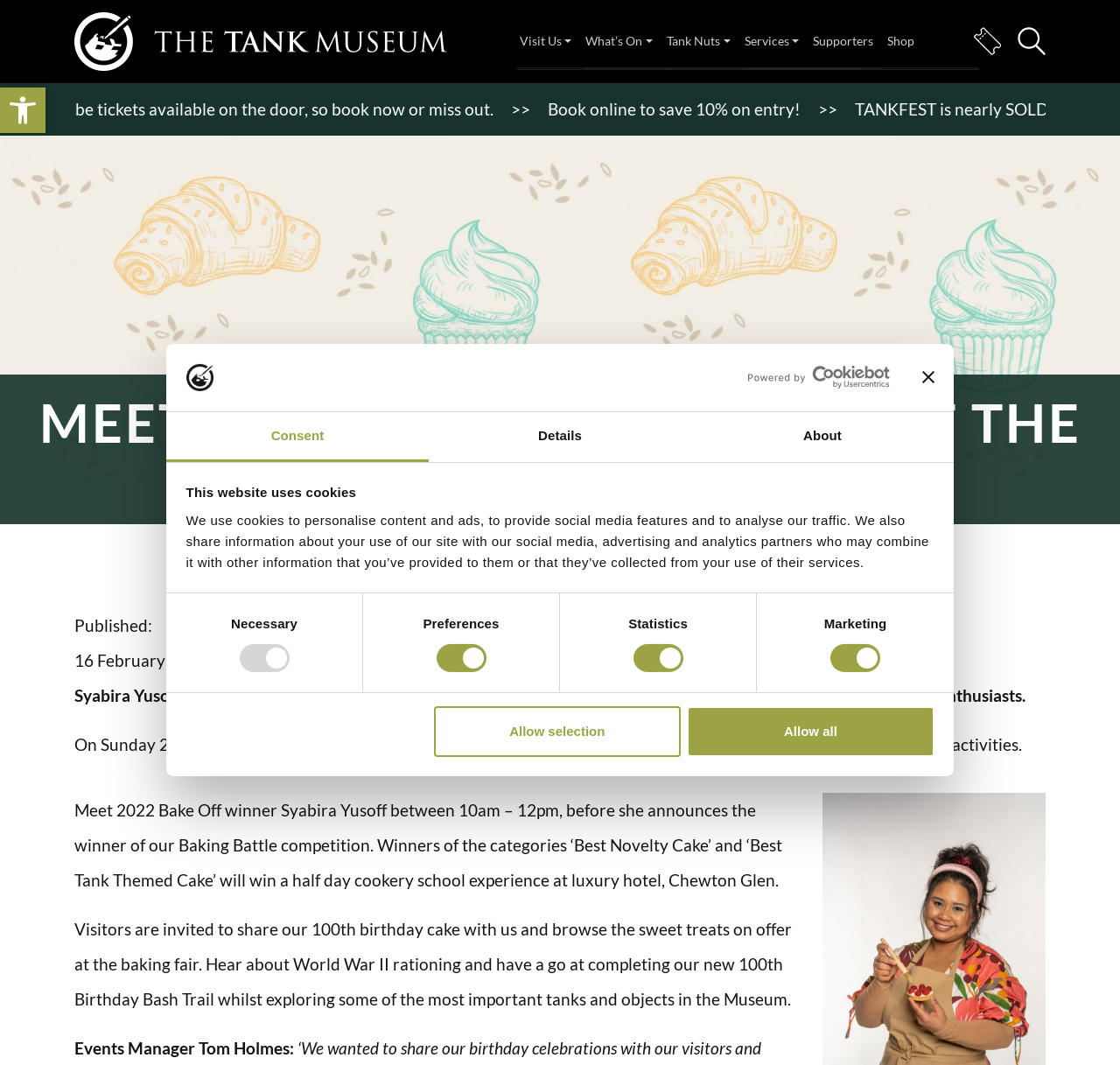Please identify the bounding box coordinates of the area that needs to be clicked to follow this instruction: "Select the 'Preferences' checkbox".

[0.389, 0.605, 0.434, 0.631]